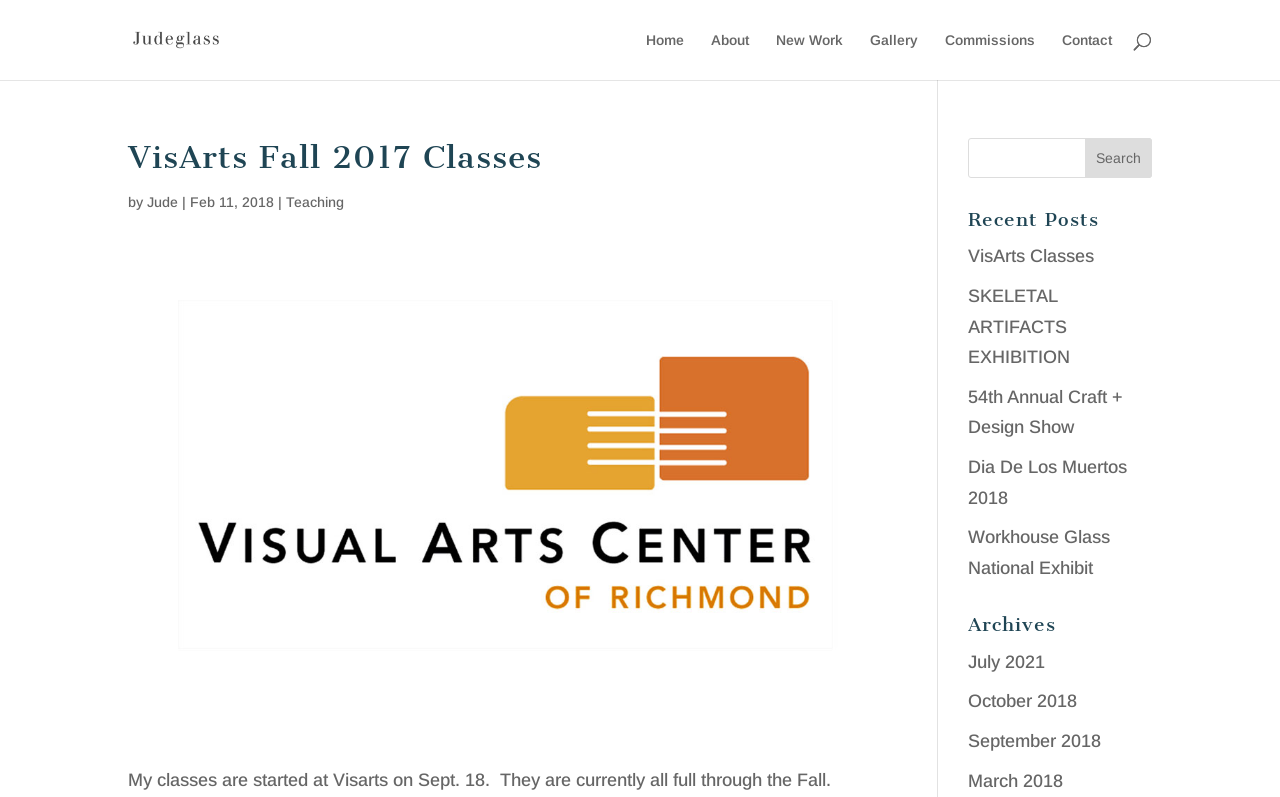Please examine the image and answer the question with a detailed explanation:
What is the date of the post?

The date of the post can be found in the middle of the webpage, where it says 'Feb 11, 2018' in a static text format, right after the author's name.